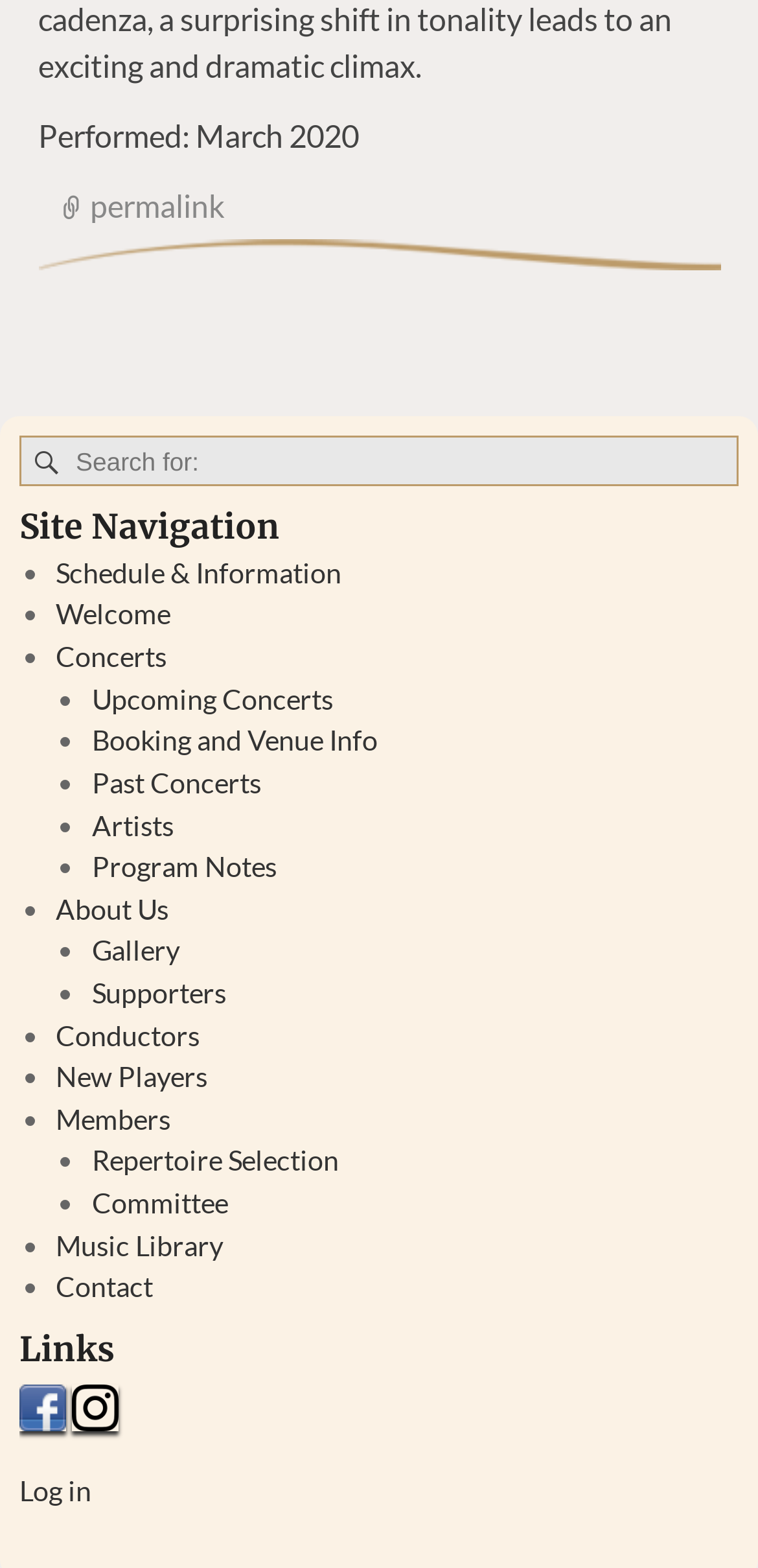Please indicate the bounding box coordinates of the element's region to be clicked to achieve the instruction: "Go to Schedule & Information". Provide the coordinates as four float numbers between 0 and 1, i.e., [left, top, right, bottom].

[0.074, 0.354, 0.451, 0.376]